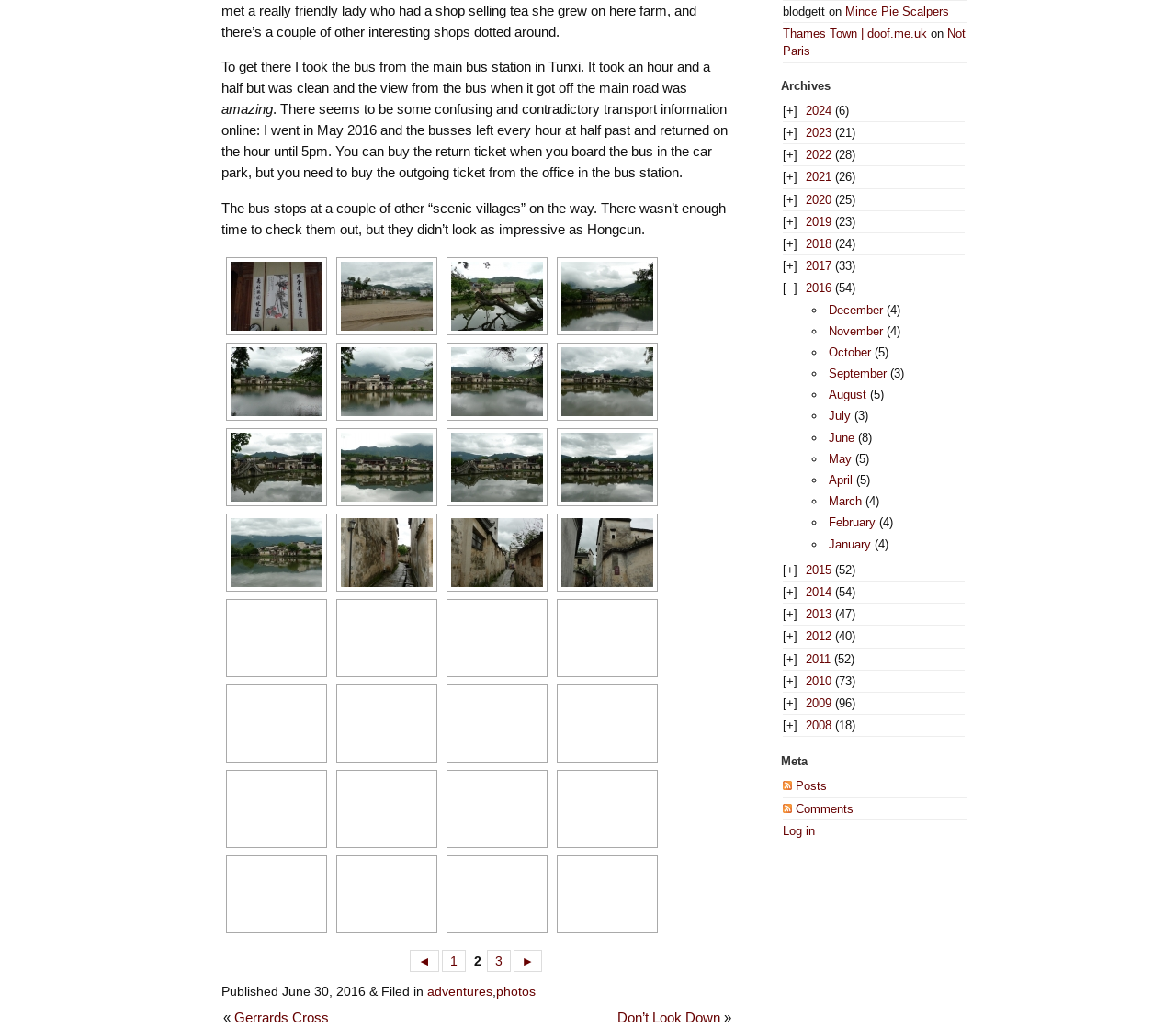Please identify the bounding box coordinates of the element's region that I should click in order to complete the following instruction: "click the link to Hongcun". The bounding box coordinates consist of four float numbers between 0 and 1, i.e., [left, top, right, bottom].

[0.188, 0.25, 0.278, 0.326]